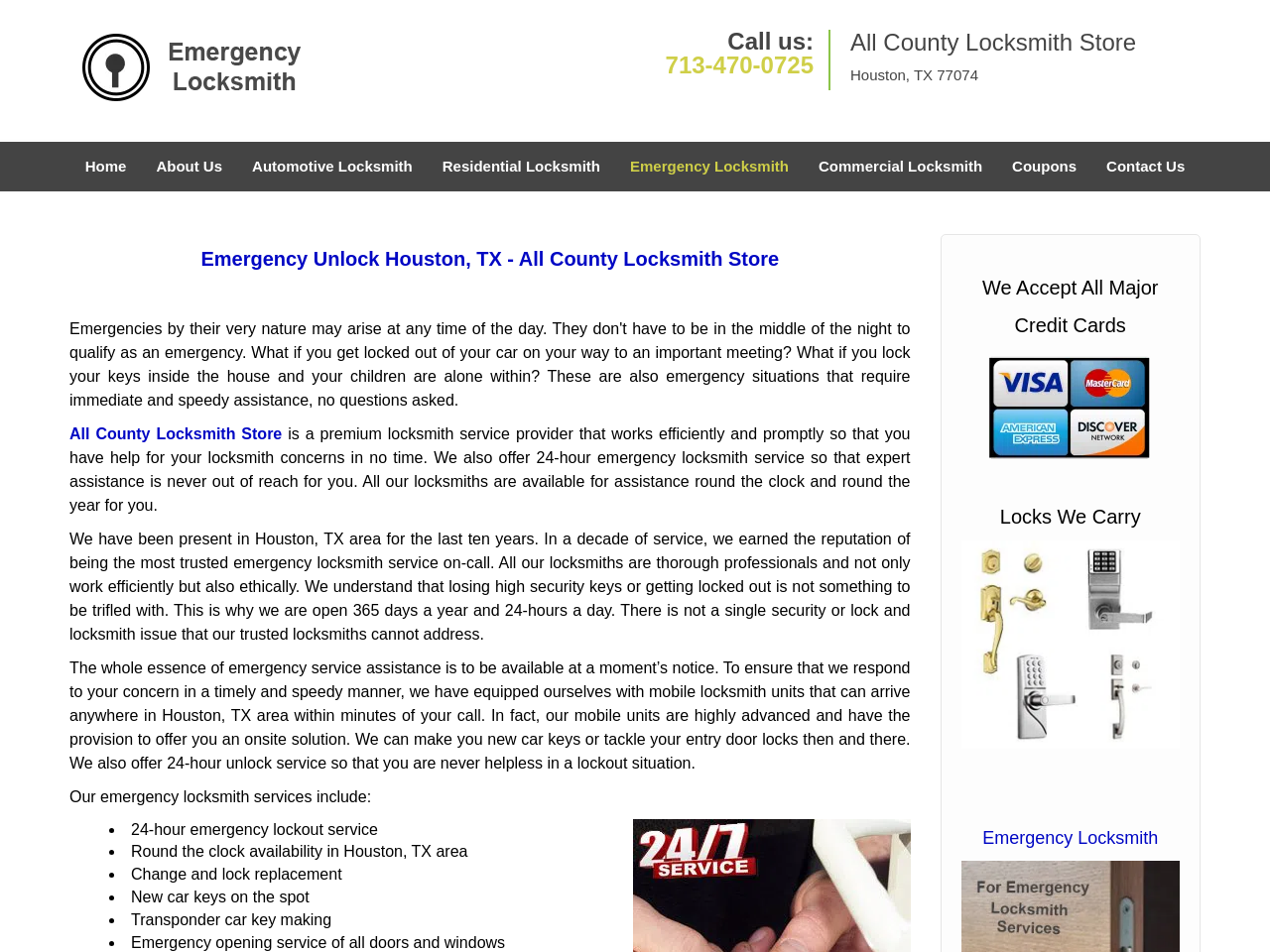What is the address of All County Locksmith Store?
Based on the image, please offer an in-depth response to the question.

I found the address by looking at the static text element with the text 'Houston, TX 77074' which is located below the 'All County Locksmith Store' heading element.